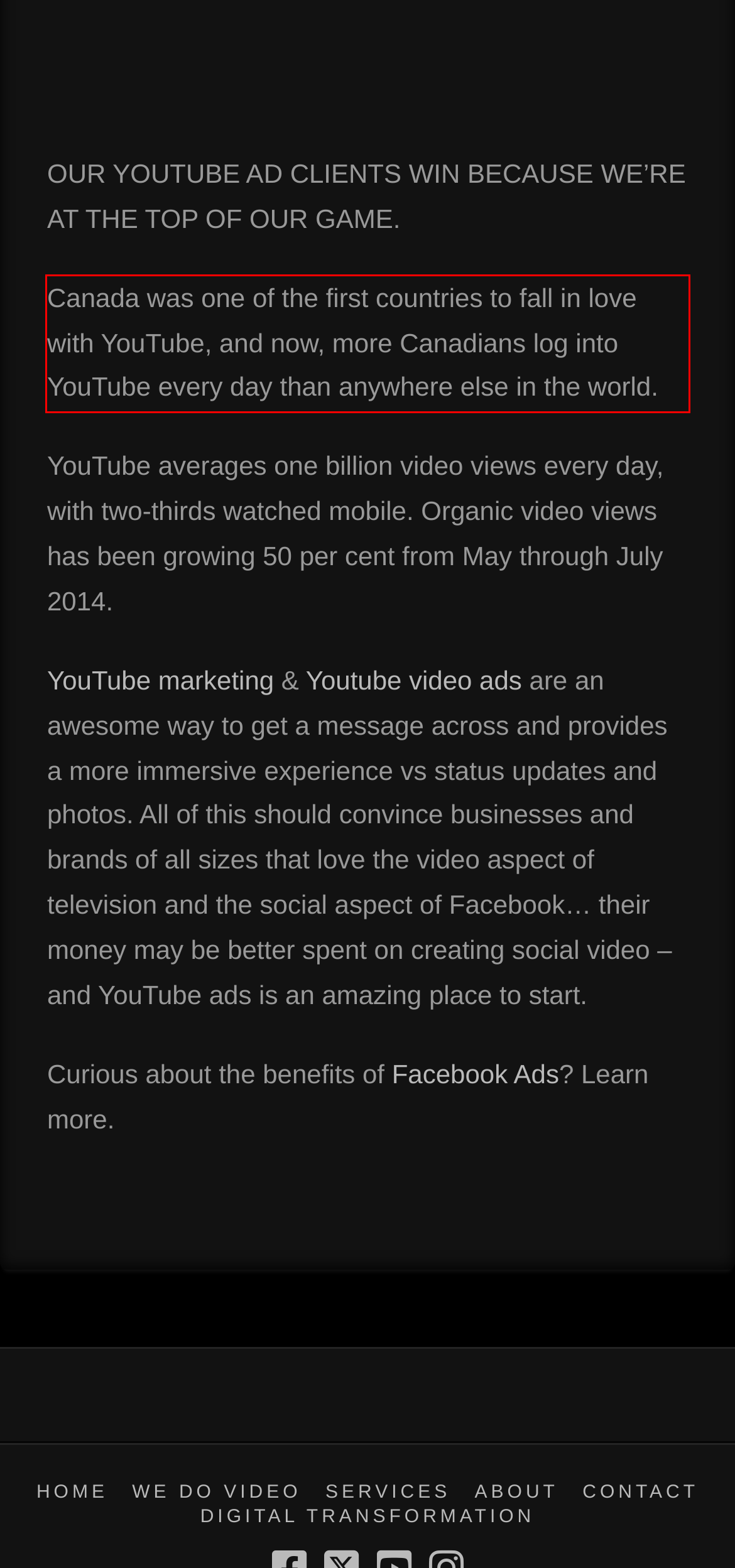You have a webpage screenshot with a red rectangle surrounding a UI element. Extract the text content from within this red bounding box.

Canada was one of the first countries to fall in love with YouTube, and now, more Canadians log into YouTube every day than anywhere else in the world.